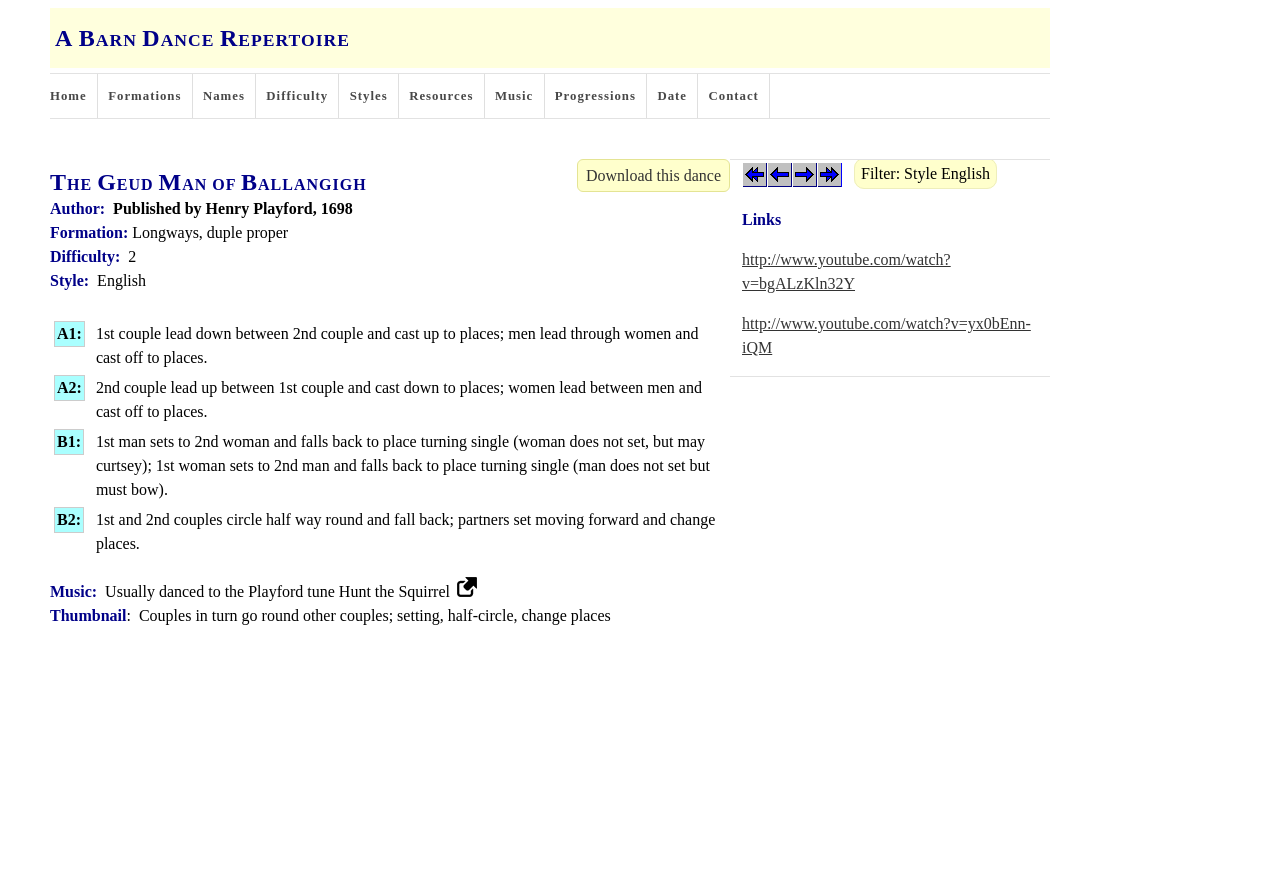Mark the bounding box of the element that matches the following description: "parent_node: Filter: Style English".

[0.638, 0.196, 0.658, 0.215]